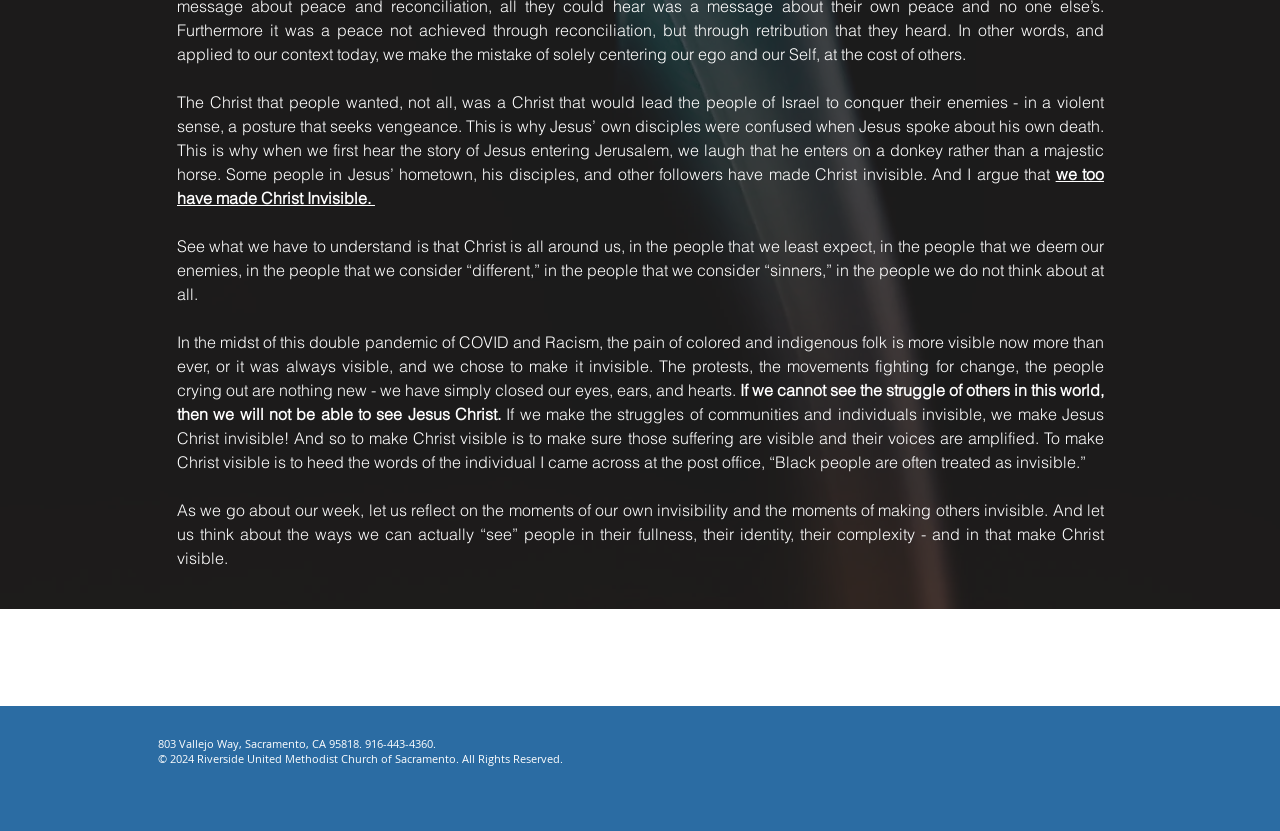Use a single word or phrase to answer the question: What is the purpose of making Christ visible?

To amplify the voices of suffering communities